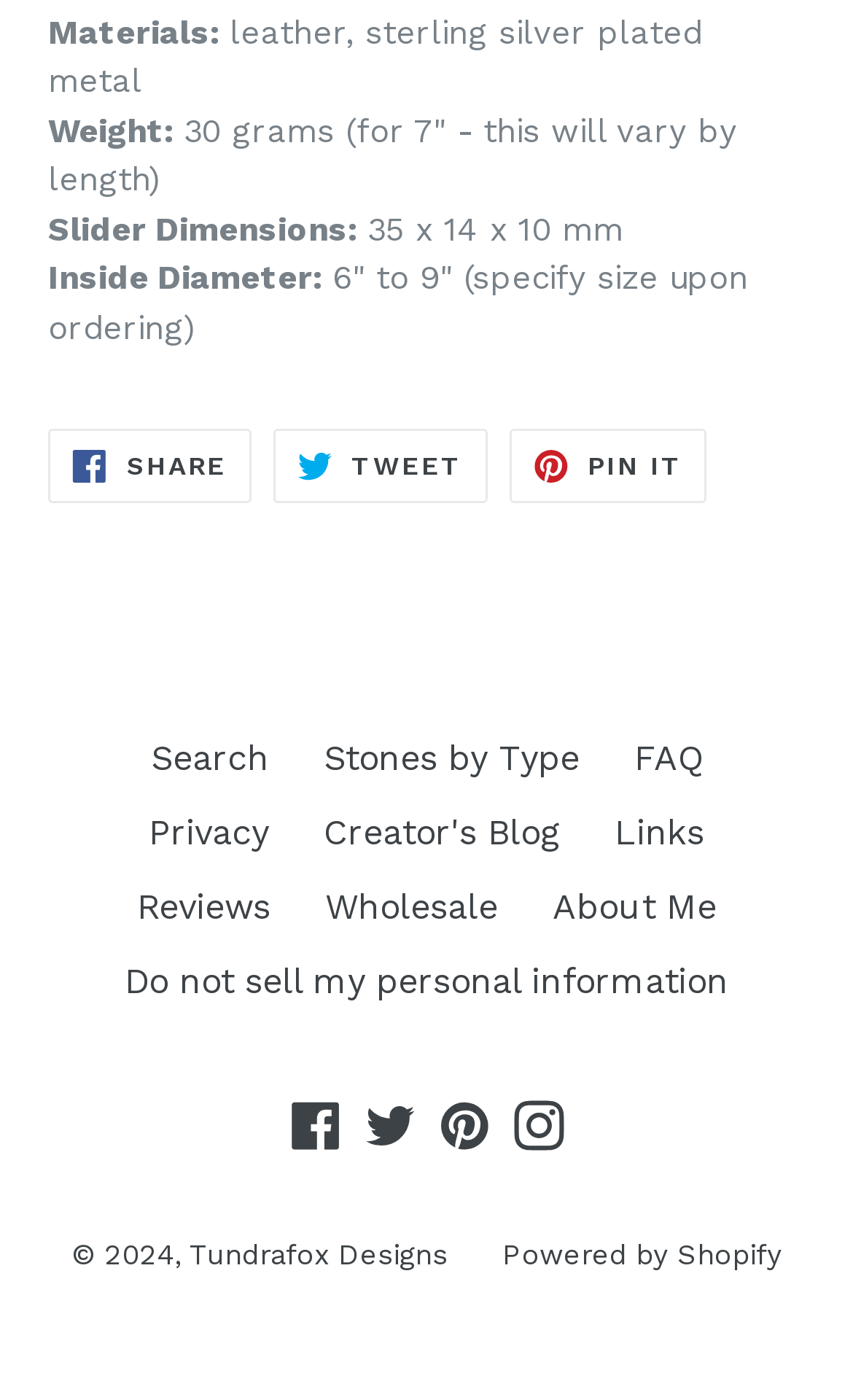Please find the bounding box for the following UI element description. Provide the coordinates in (top-left x, top-left y, bottom-right x, bottom-right y) format, with values between 0 and 1: Pin it Pin on Pinterest

[0.596, 0.306, 0.829, 0.36]